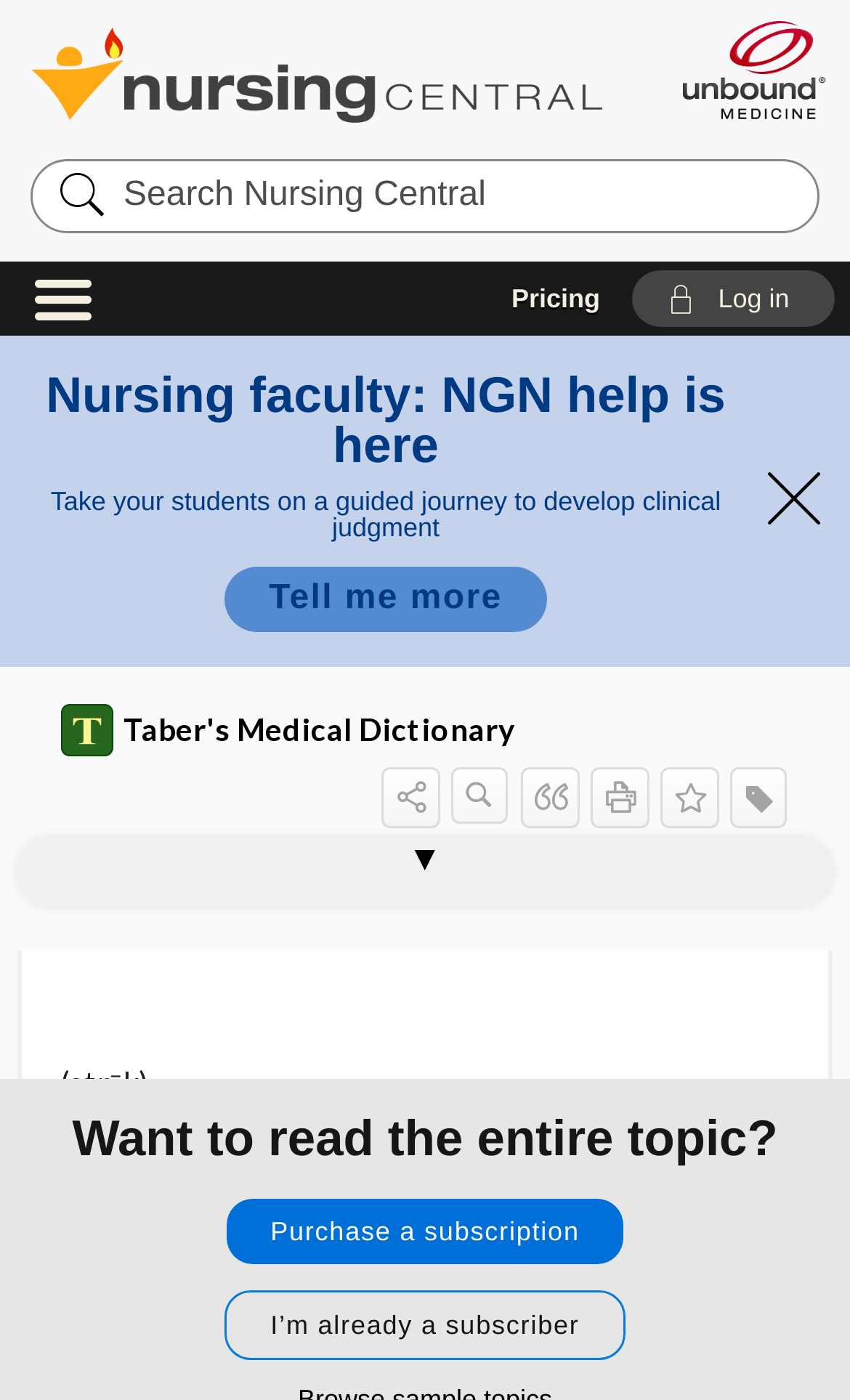What is the topic being described?
Look at the image and respond with a one-word or short phrase answer.

stroke